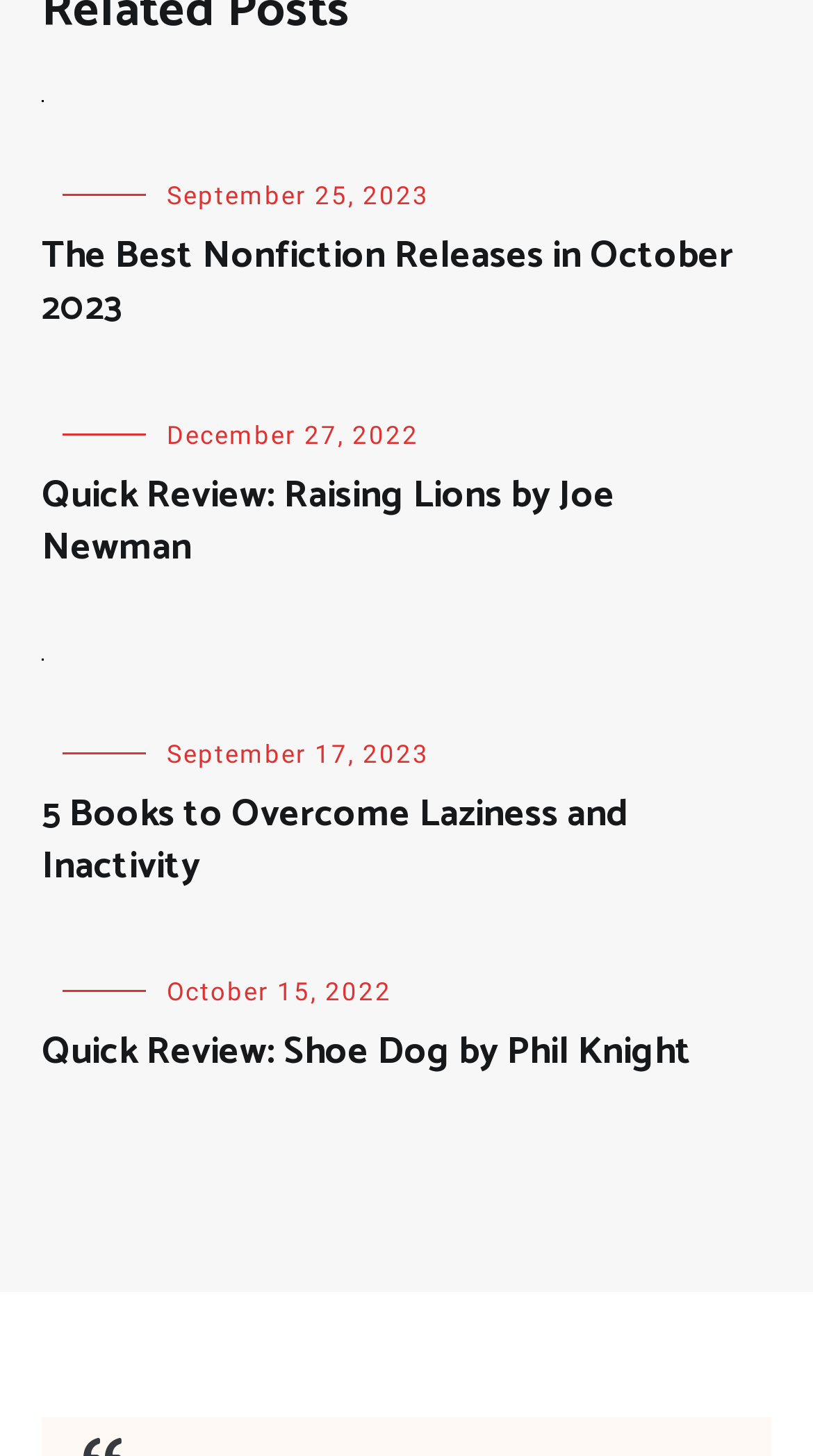Locate the bounding box coordinates of the element that should be clicked to fulfill the instruction: "Read 'Quick Review: Raising Lions by Joe Newman'".

[0.051, 0.319, 0.756, 0.398]